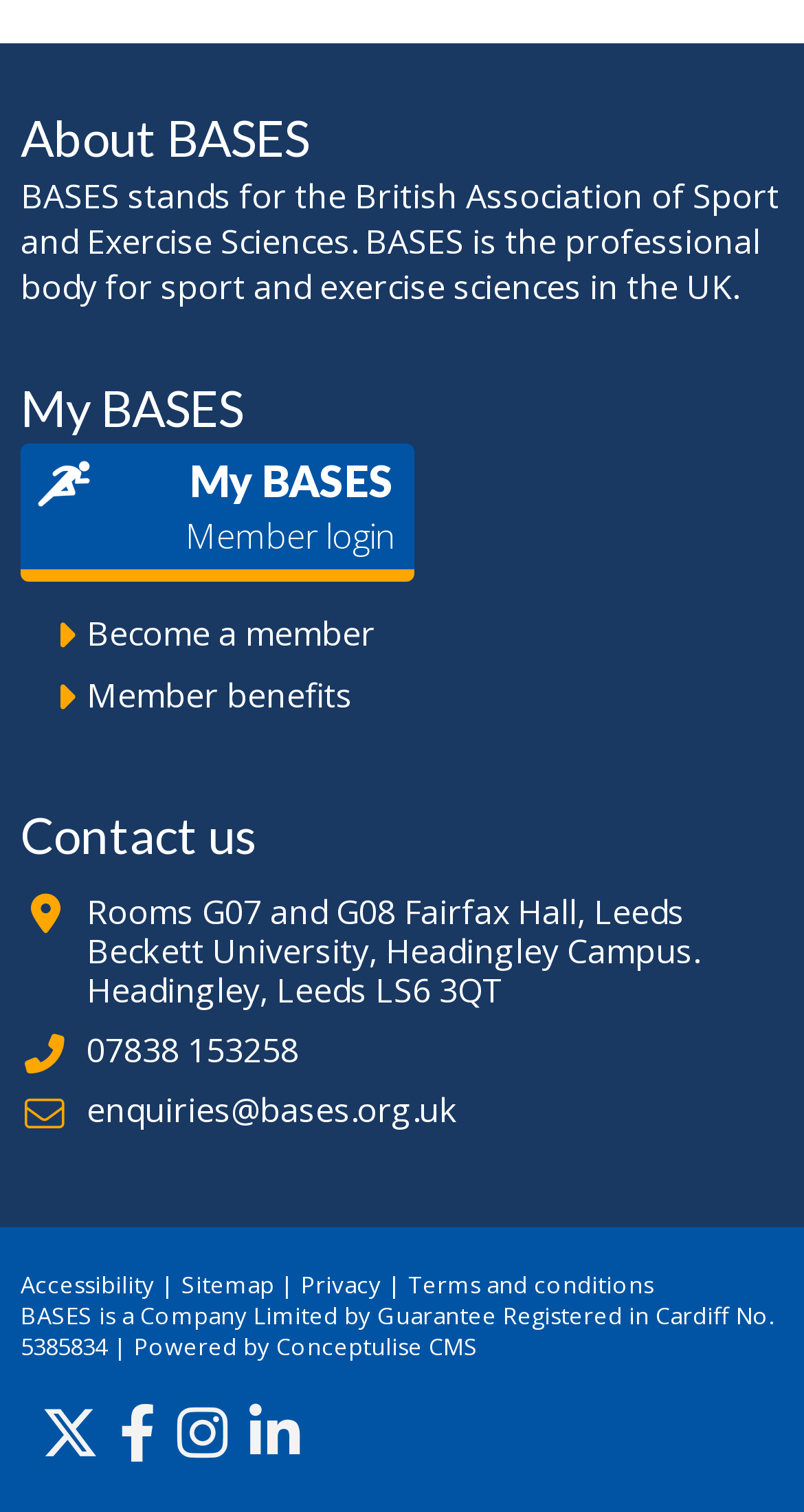Using the elements shown in the image, answer the question comprehensively: What is the location of BASES?

According to the static text 'Rooms G07 and G08 Fairfax Hall, Leeds Beckett University, Headingley Campus. Headingley, Leeds LS6 3QT', we can determine that the location of BASES is at Leeds Beckett University.